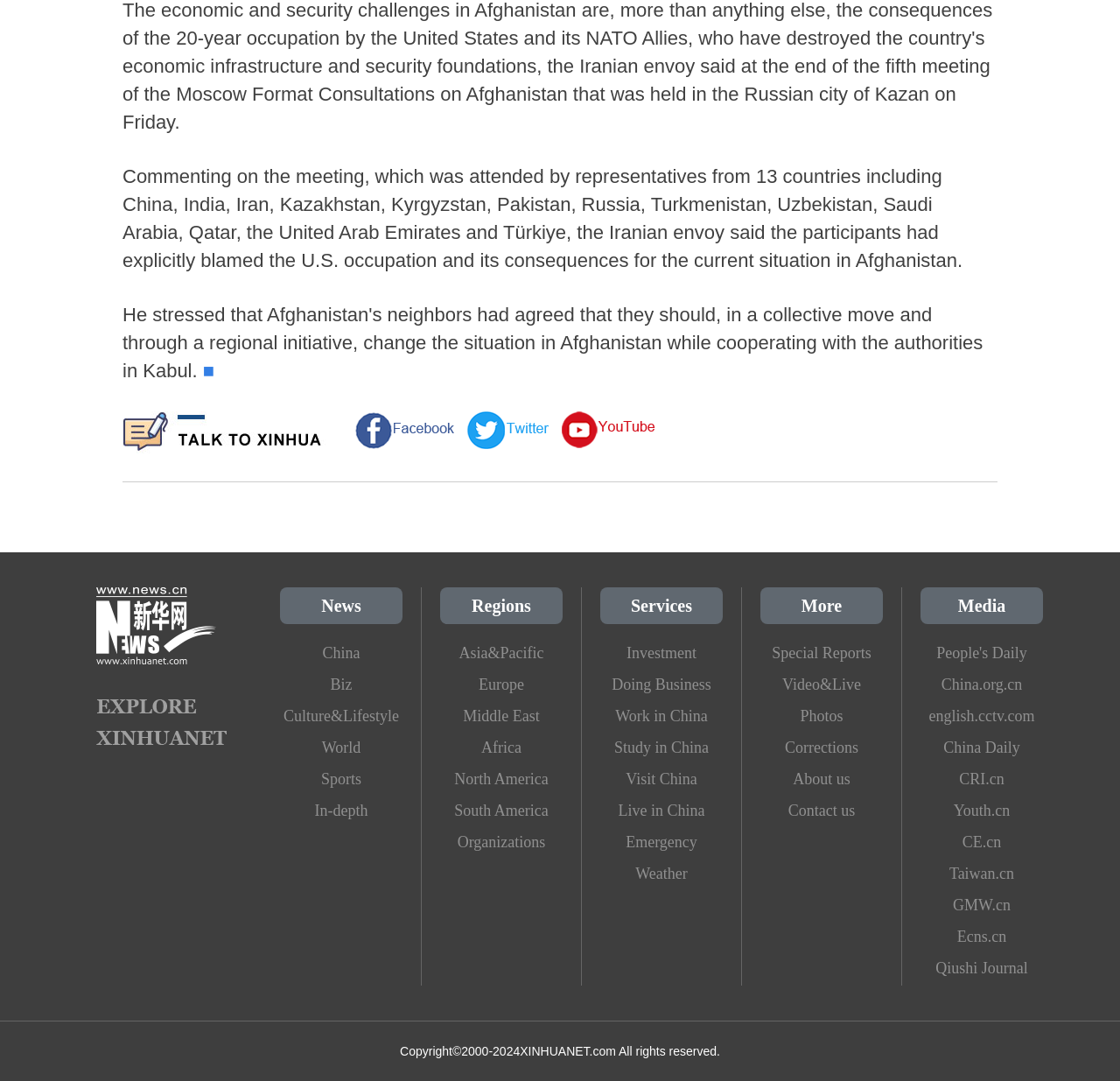Using the format (top-left x, top-left y, bottom-right x, bottom-right y), provide the bounding box coordinates for the described UI element. All values should be floating point numbers between 0 and 1: CE.cn

[0.822, 0.764, 0.931, 0.794]